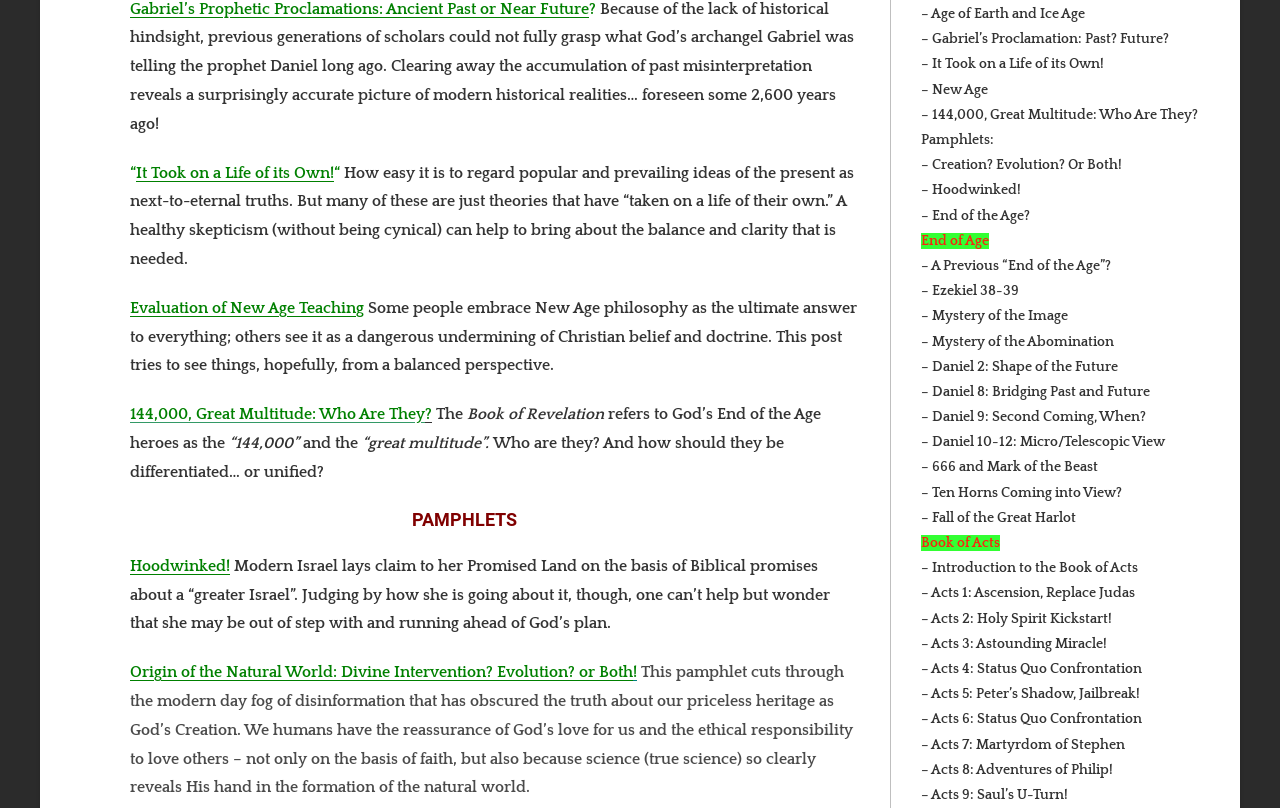Show the bounding box coordinates for the element that needs to be clicked to execute the following instruction: "Explore '144,000, Great Multitude: Who Are They?' topic". Provide the coordinates in the form of four float numbers between 0 and 1, i.e., [left, top, right, bottom].

[0.102, 0.501, 0.338, 0.524]